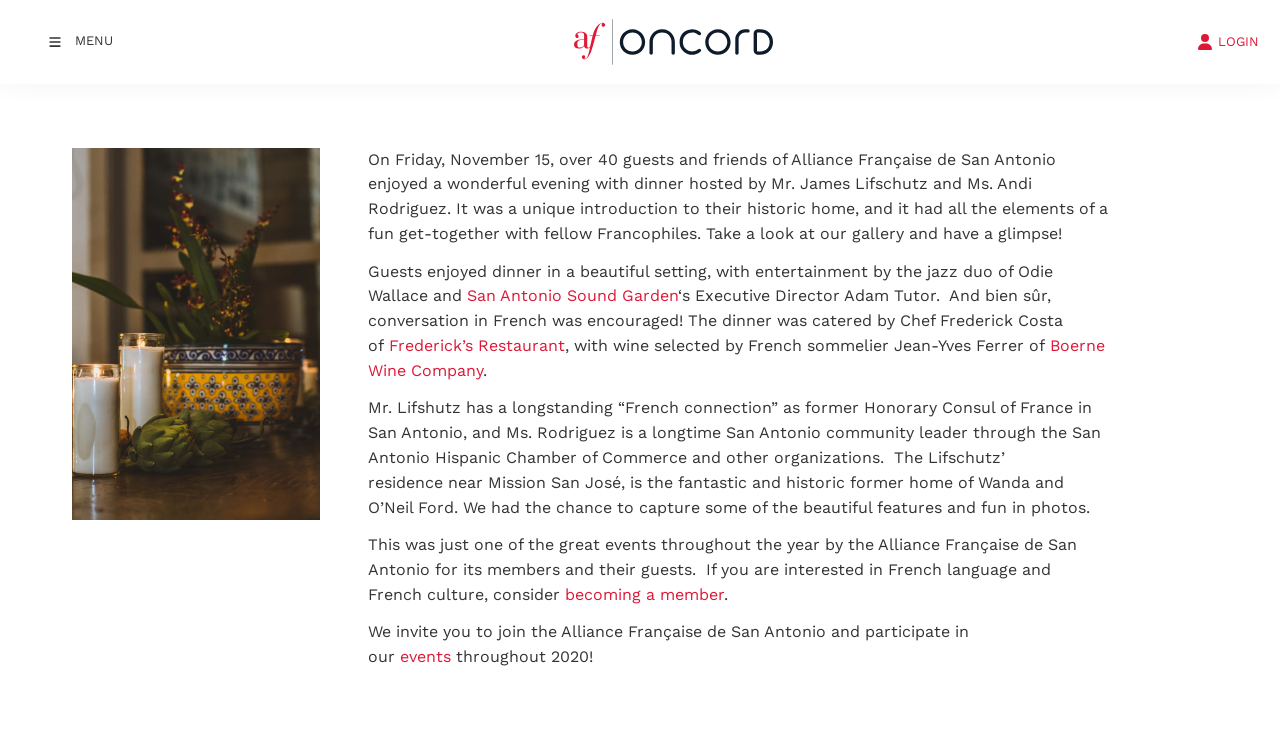Find the bounding box coordinates for the element described here: "becoming a member".

[0.441, 0.796, 0.566, 0.821]